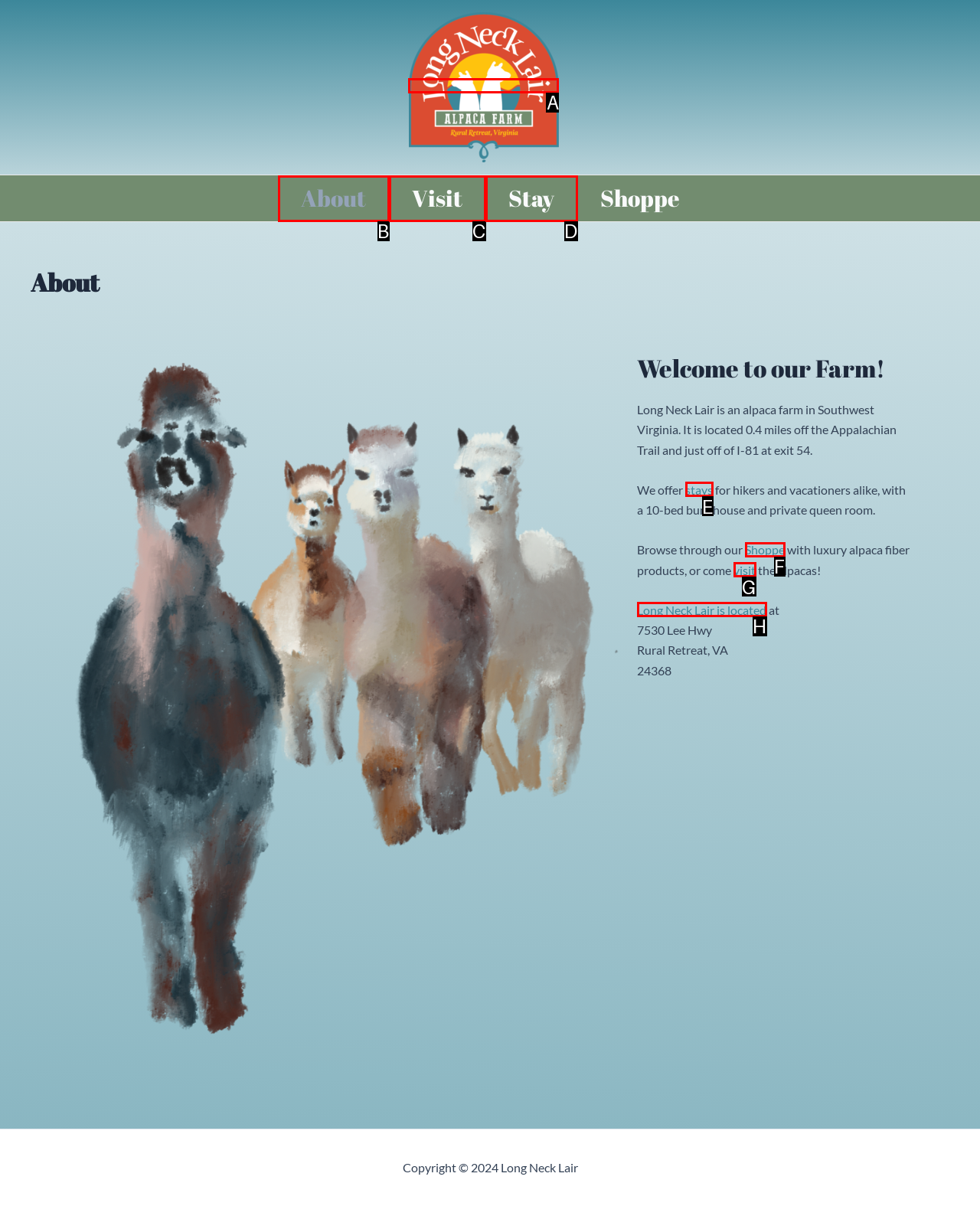Point out the HTML element I should click to achieve the following: Explore the farm Reply with the letter of the selected element.

A